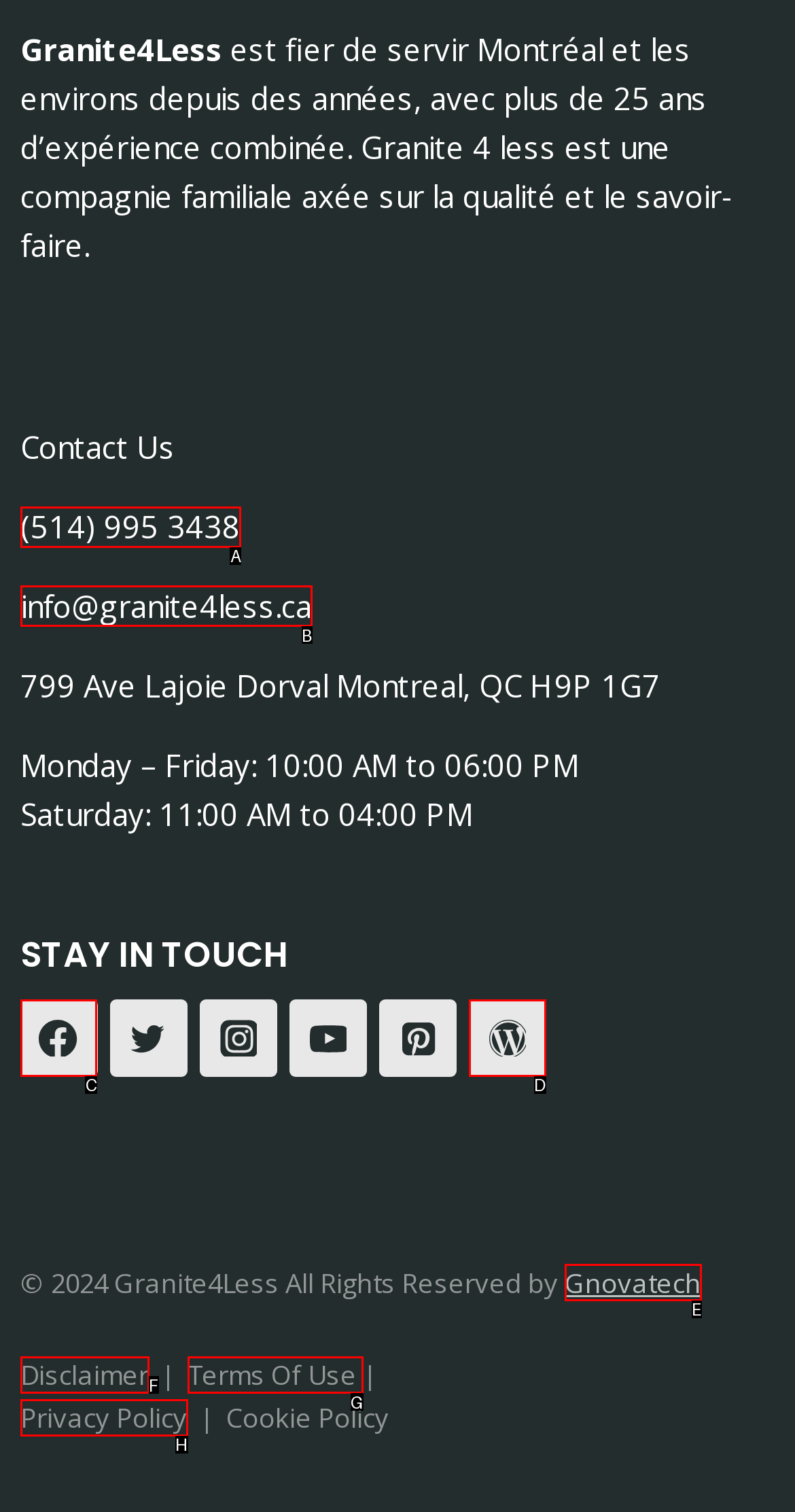Select the appropriate letter to fulfill the given instruction: Call the phone number
Provide the letter of the correct option directly.

A